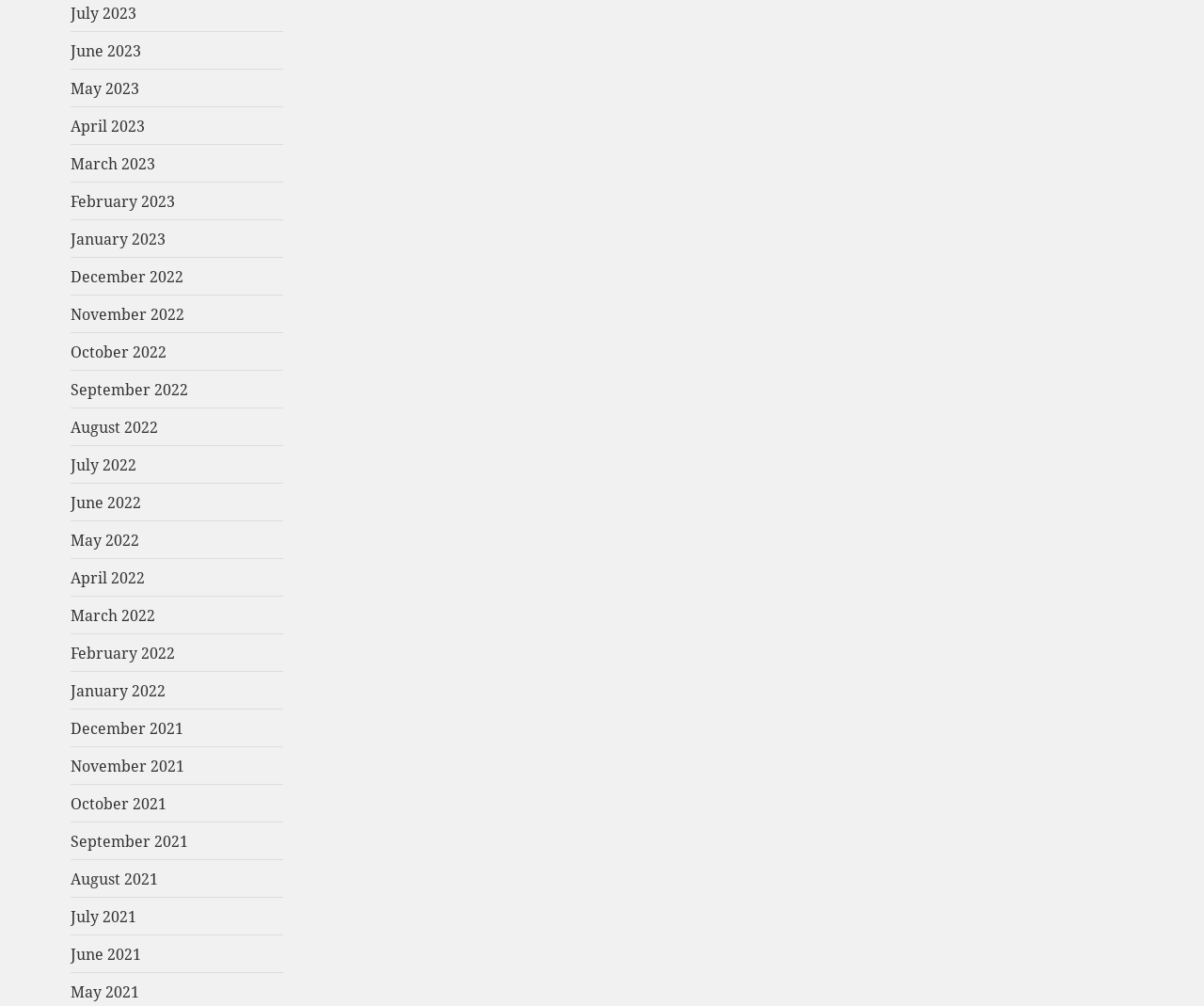What is the most recent month listed?
Using the information from the image, answer the question thoroughly.

By examining the list of links on the webpage, I can see that the most recent month listed is July 2023, which is the first link in the list.